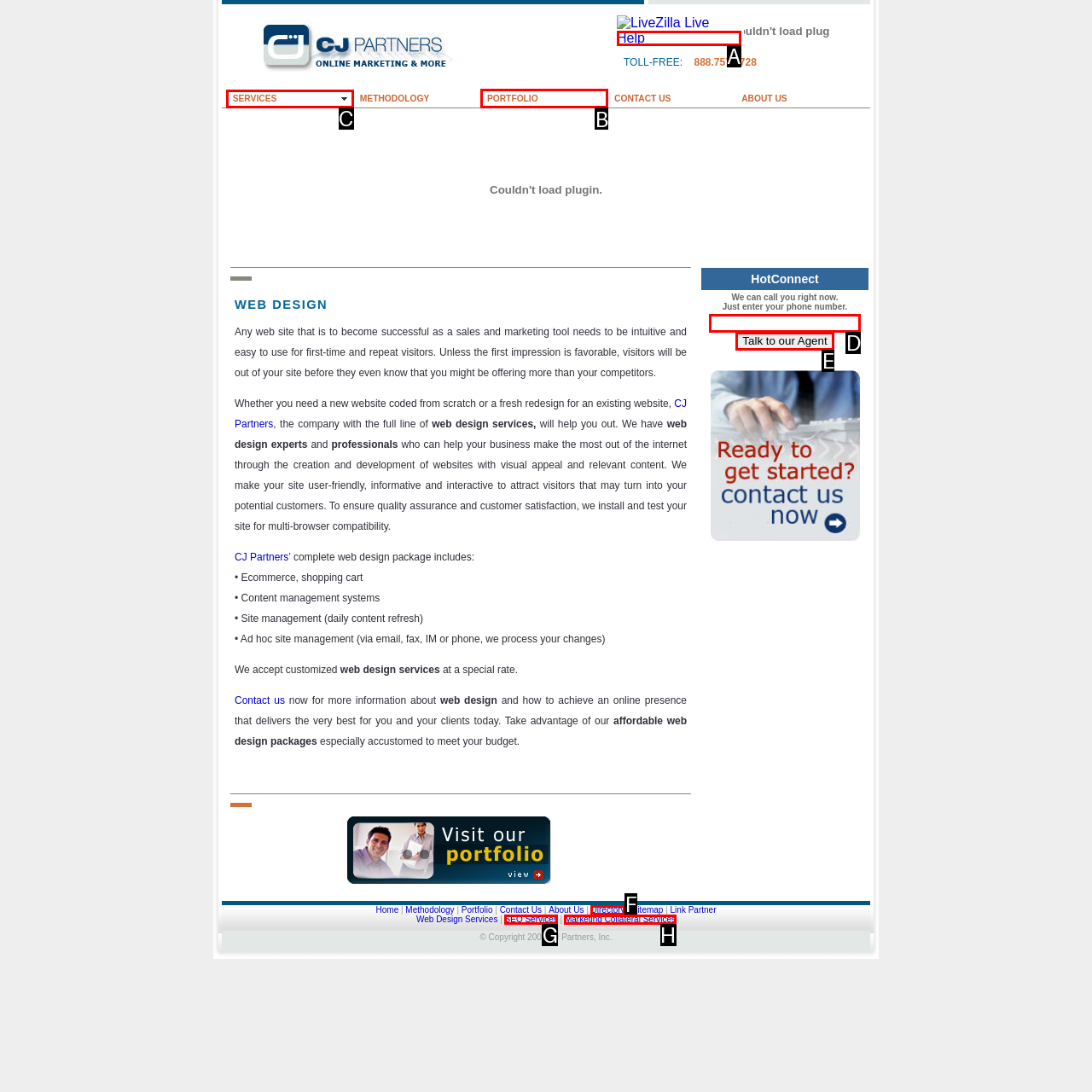Look at the highlighted elements in the screenshot and tell me which letter corresponds to the task: view PORTFOLIO.

B